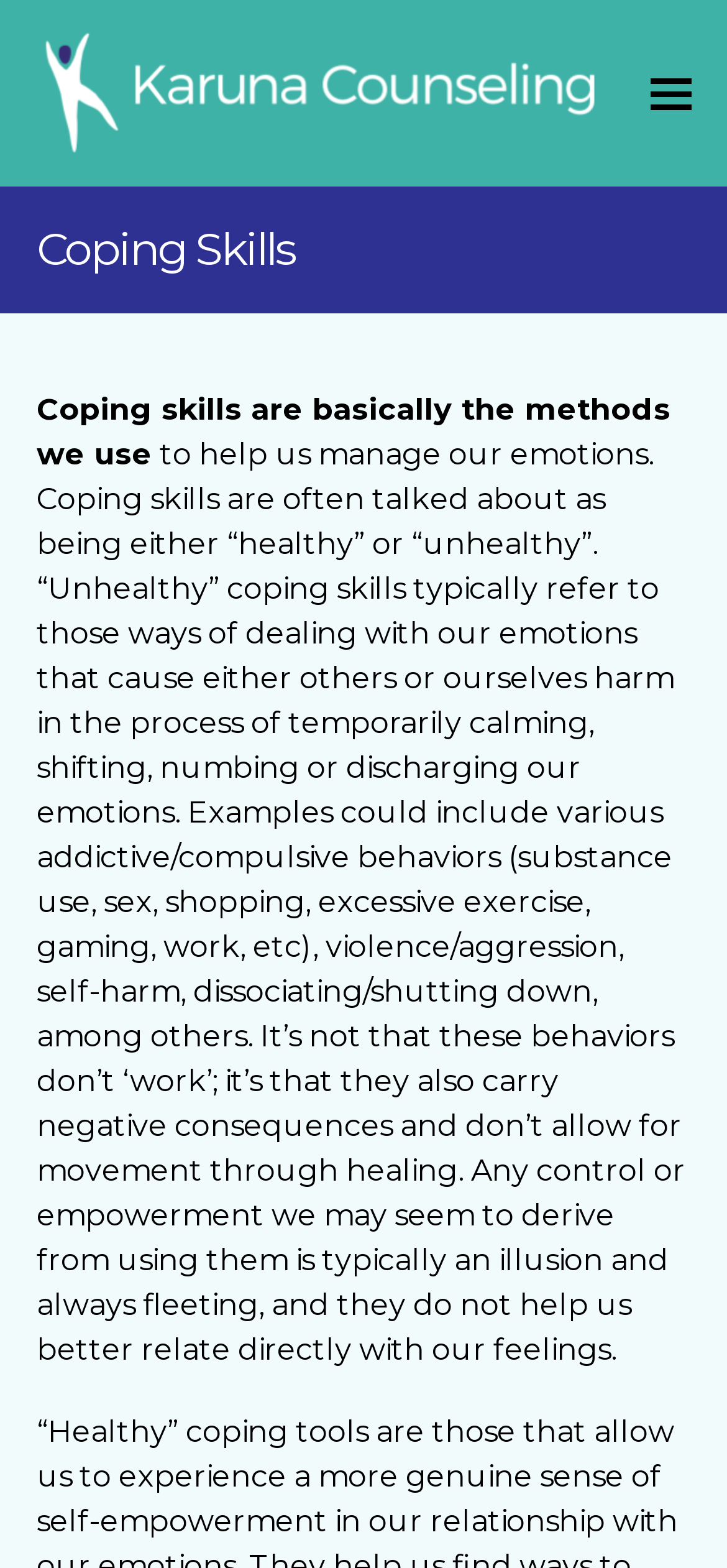What is the focus of the webpage?
Can you provide a detailed and comprehensive answer to the question?

The webpage is focused on discussing coping skills, including what they are, the difference between healthy and unhealthy coping skills, and the consequences of using unhealthy coping skills. The webpage provides a detailed explanation of coping skills and their importance in managing emotions.